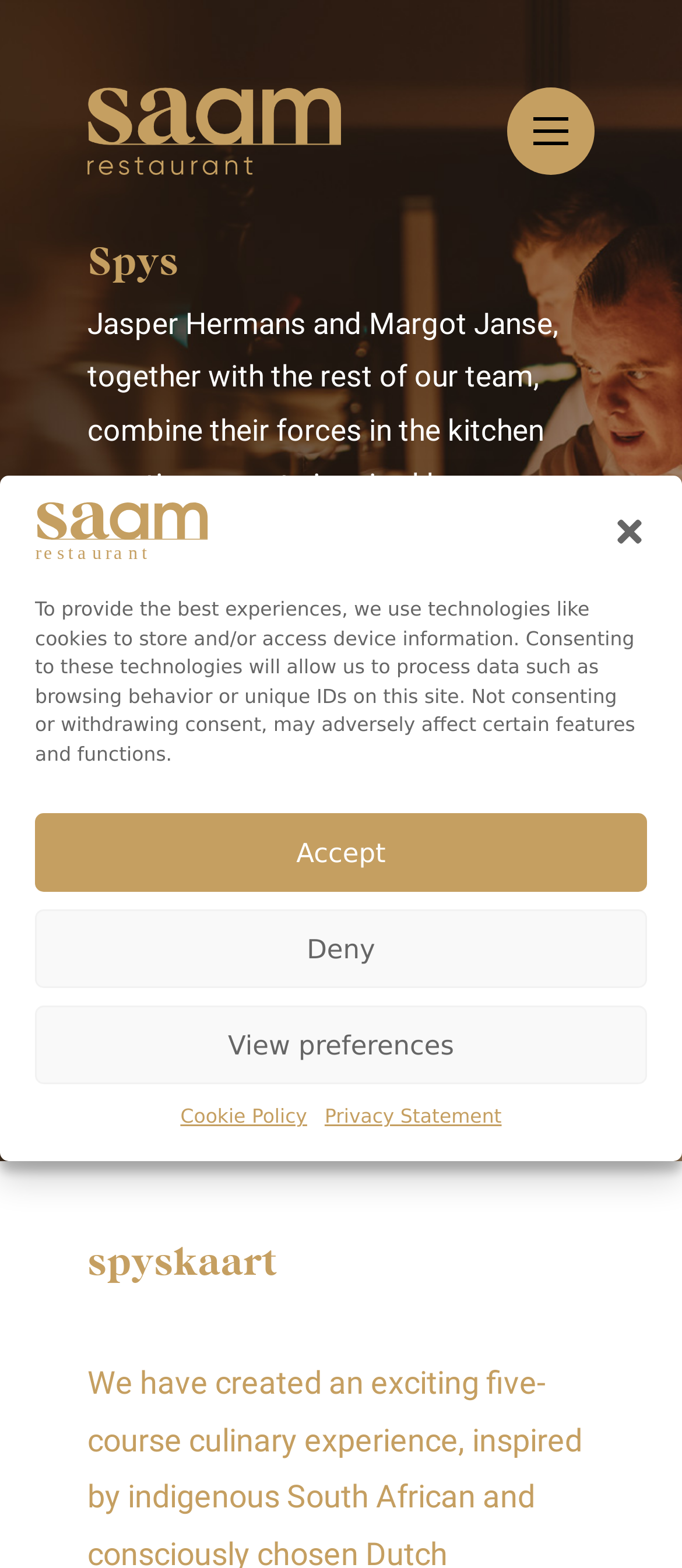Indicate the bounding box coordinates of the clickable region to achieve the following instruction: "View Saam Restaurant."

[0.128, 0.056, 0.5, 0.111]